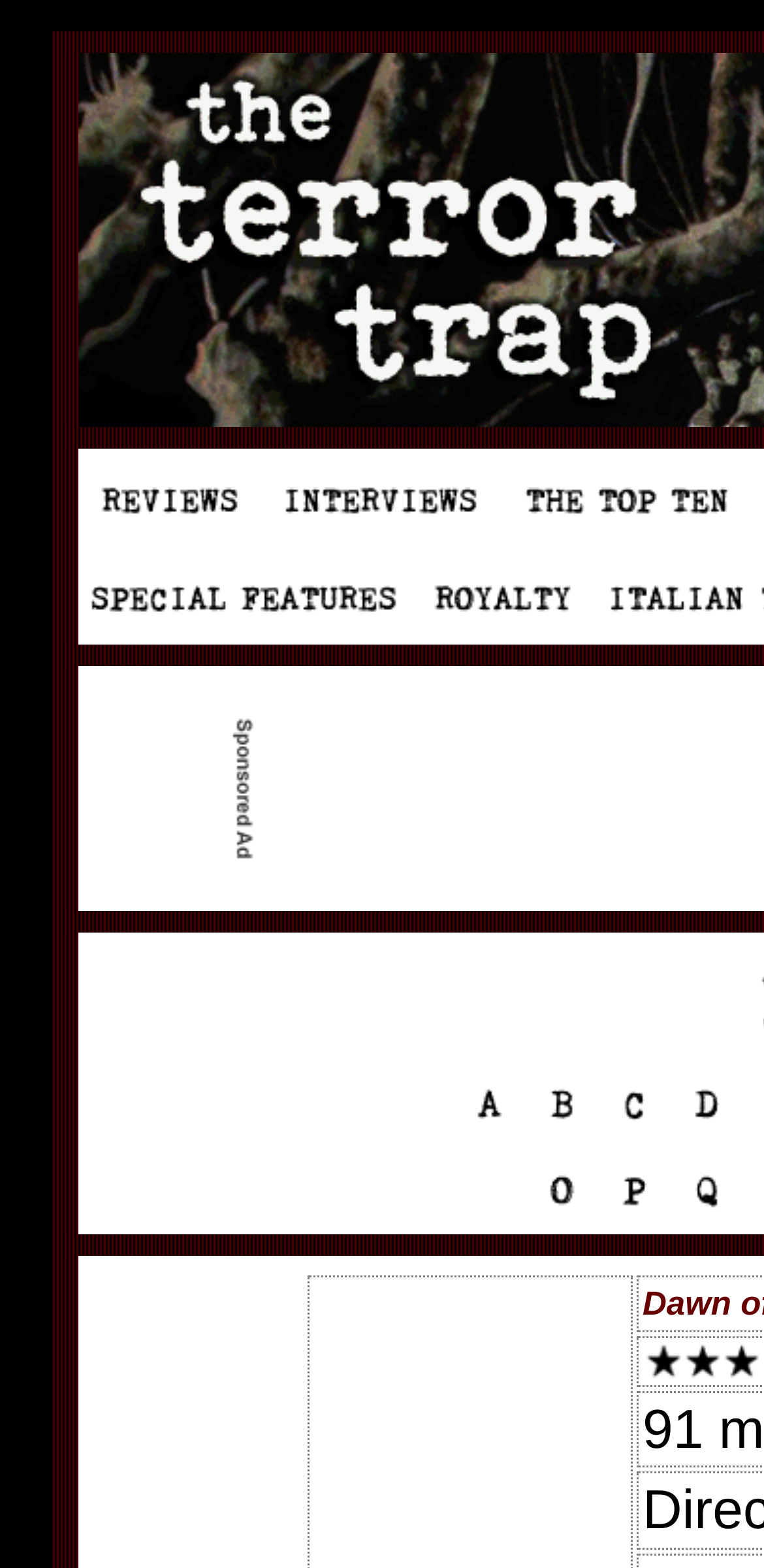Please locate the bounding box coordinates of the element's region that needs to be clicked to follow the instruction: "Follow the link to more information". The bounding box coordinates should be provided as four float numbers between 0 and 1, i.e., [left, top, right, bottom].

[0.592, 0.716, 0.687, 0.737]